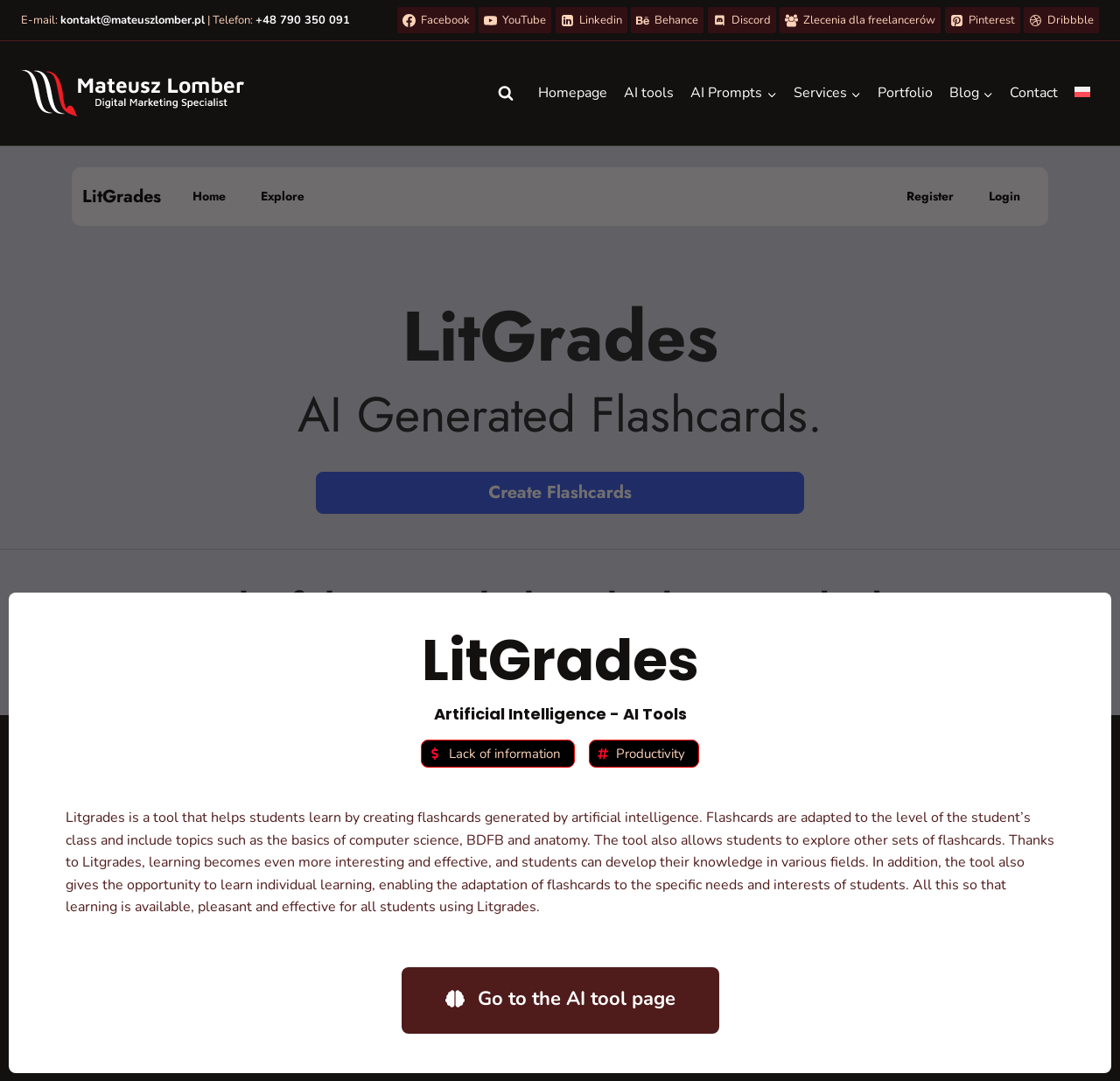Write a detailed summary of the webpage.

This webpage is about LitGrades, a tool that utilizes artificial intelligence to help students learn. At the top left corner, there is a heading "LitGrades" followed by a subheading "Artificial Intelligence - AI Tools". Below these headings, there is a brief description of LitGrades, explaining its functionality and benefits.

On the top right corner, there is a section with contact information, including an email address, phone number, and links to various social media platforms such as Facebook, YouTube, LinkedIn, Behance, Discord, and Pinterest. Each social media link is accompanied by a small icon.

Below the contact information, there is a navigation menu with links to different sections of the website, including the homepage, AI tools, AI prompts, services, portfolio, blog, contact, and a language option to switch to Polish.

In the middle of the page, there are three short paragraphs of text. The first paragraph mentions the lack of information, the second paragraph talks about productivity, and the third paragraph provides a detailed description of LitGrades and its features.

At the bottom of the page, there is a call-to-action link "Go to the AI tool page" that encourages visitors to explore the tool further.